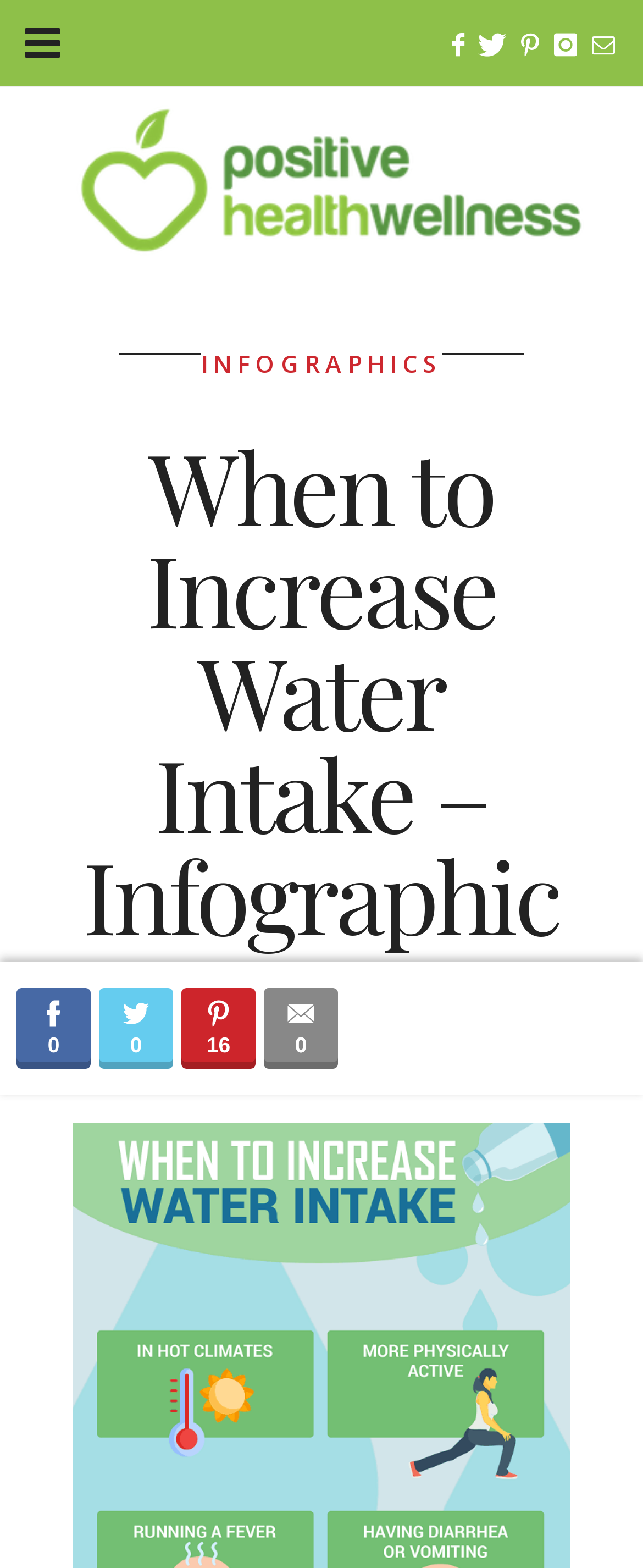Please determine the bounding box coordinates of the element to click on in order to accomplish the following task: "Check the number of comments". Ensure the coordinates are four float numbers ranging from 0 to 1, i.e., [left, top, right, bottom].

[0.282, 0.63, 0.397, 0.682]